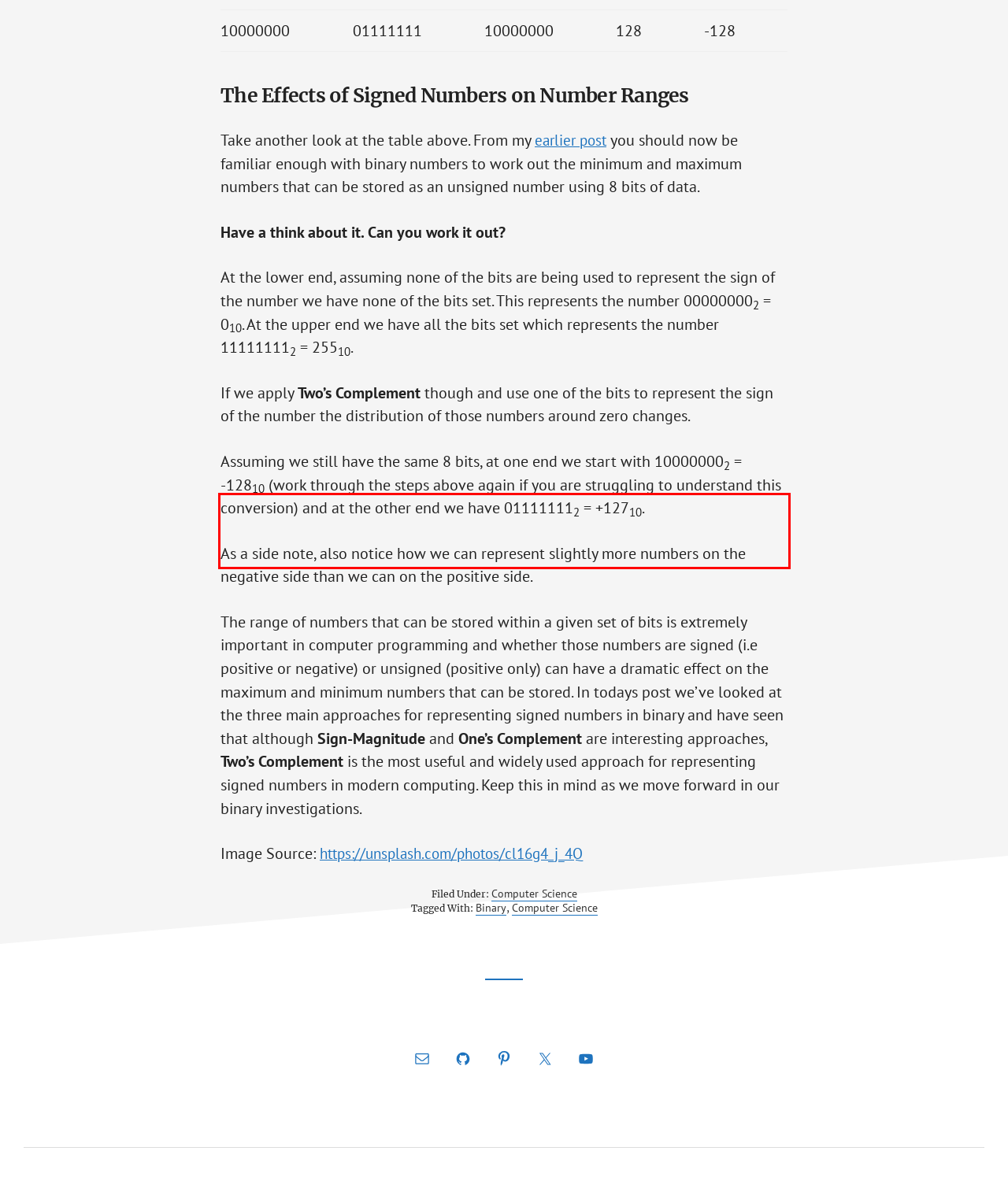Please identify and extract the text content from the UI element encased in a red bounding box on the provided webpage screenshot.

Assuming we still have the same 8 bits, at one end we start with 100000002 = -12810 (work through the steps above again if you are struggling to understand this conversion) and at the other end we have 011111112 = +12710.